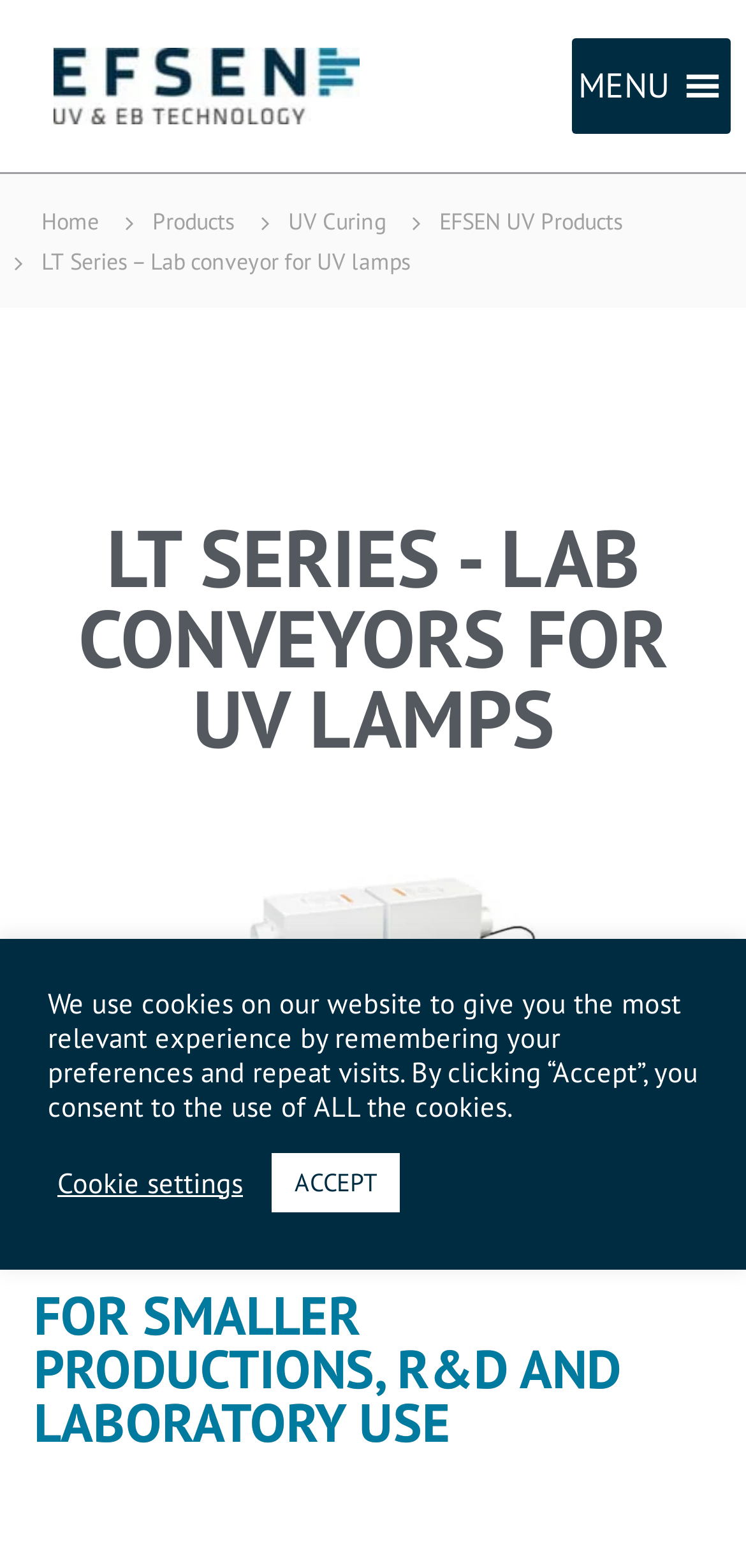What is the name of the company?
Kindly give a detailed and elaborate answer to the question.

The company name can be found in the logo at the top left corner of the webpage, which is an image with the text 'Efsen_logo_Ryg_Blue_250_50_jpg-min'. Additionally, the company name is also mentioned in the link 'EFSEN UV & EB TECHNOLOGY' at the top right corner of the webpage.